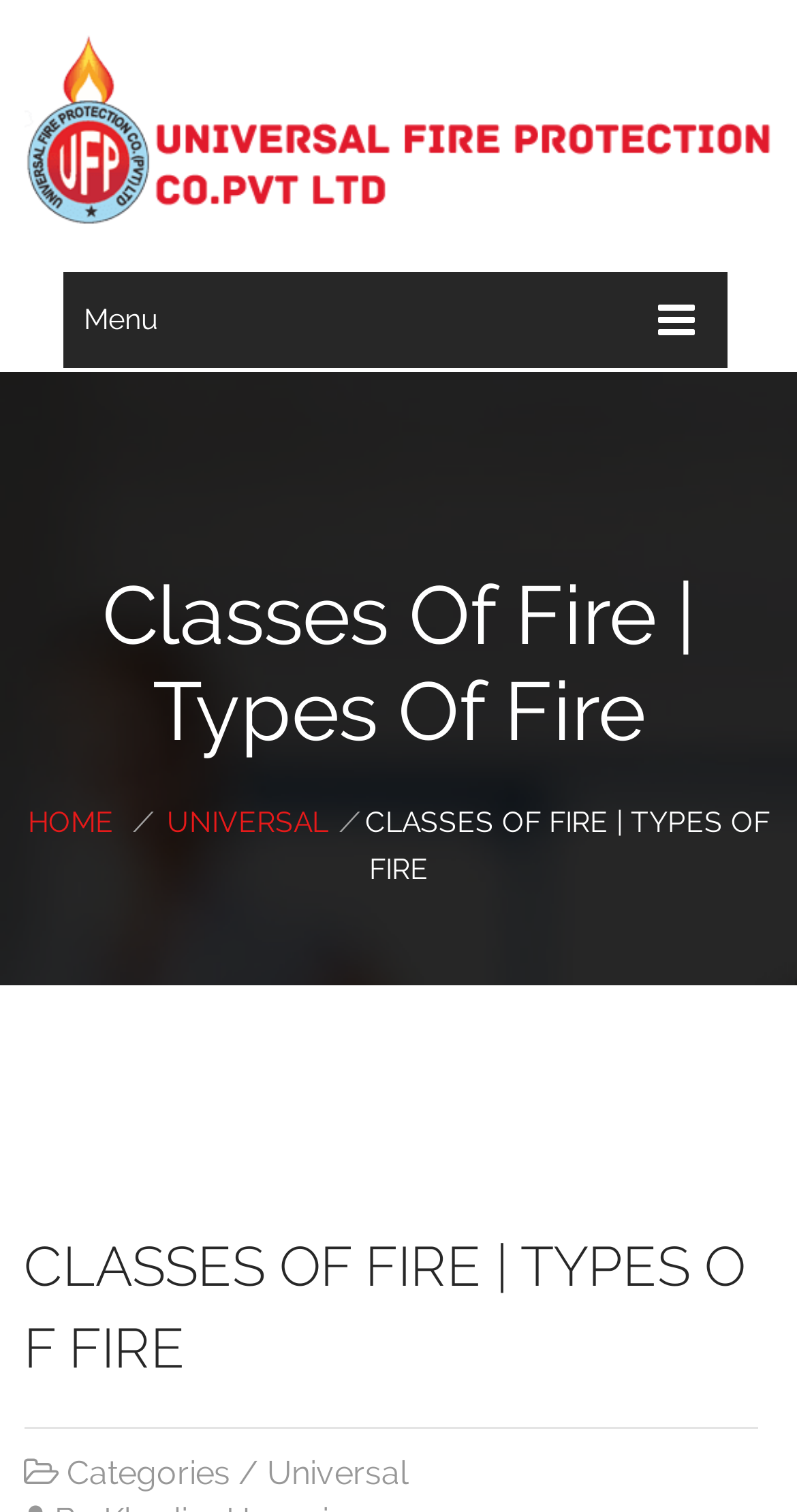Can you find and generate the webpage's heading?

Classes Of Fire | Types Of Fire